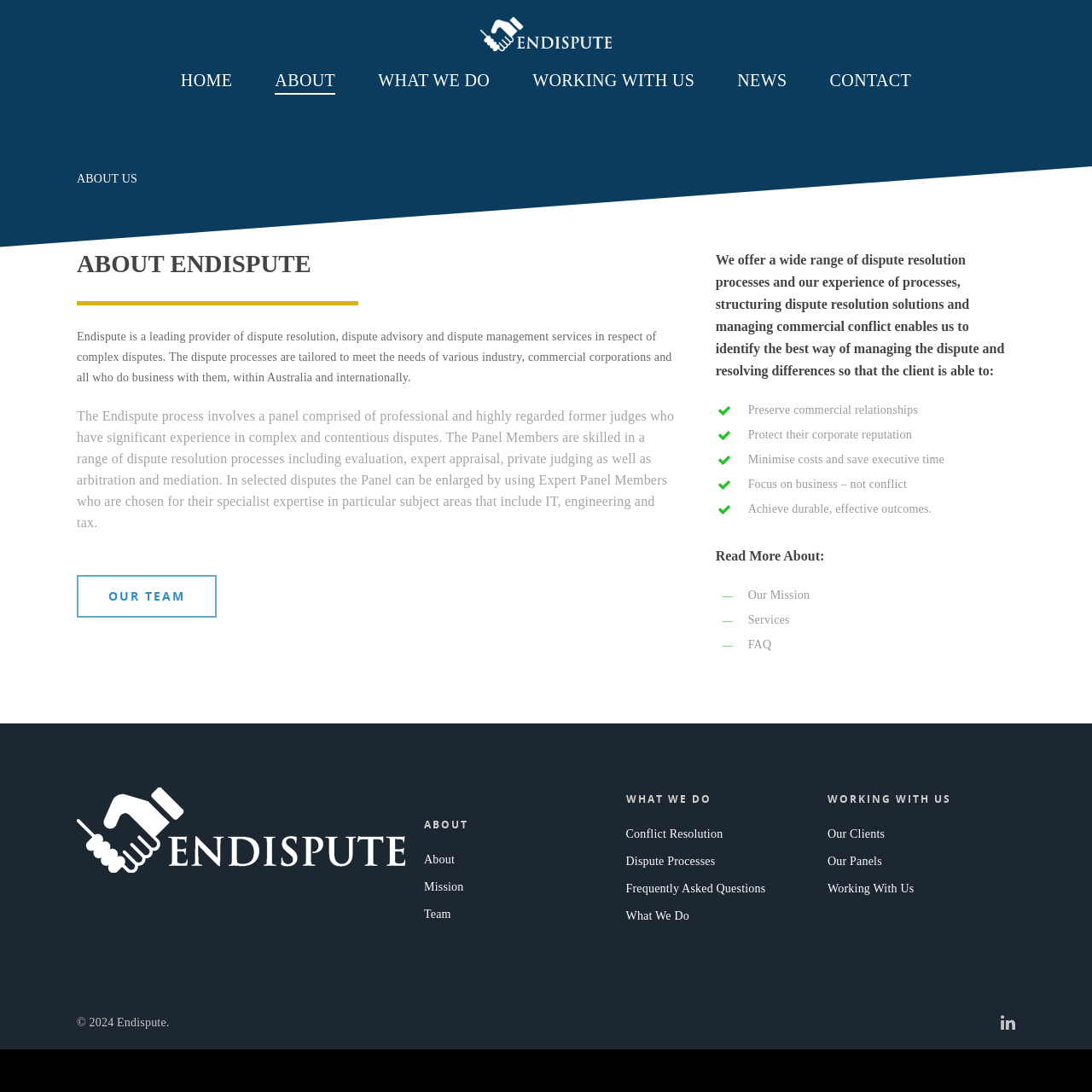What are the benefits of using Endispute's services?
Kindly offer a comprehensive and detailed response to the question.

The benefits of using Endispute's services can be found in the text on the webpage, which lists out the advantages of using their services, including preserving commercial relationships, protecting corporate reputation, minimizing costs and saving executive time, and focusing on business rather than conflict.